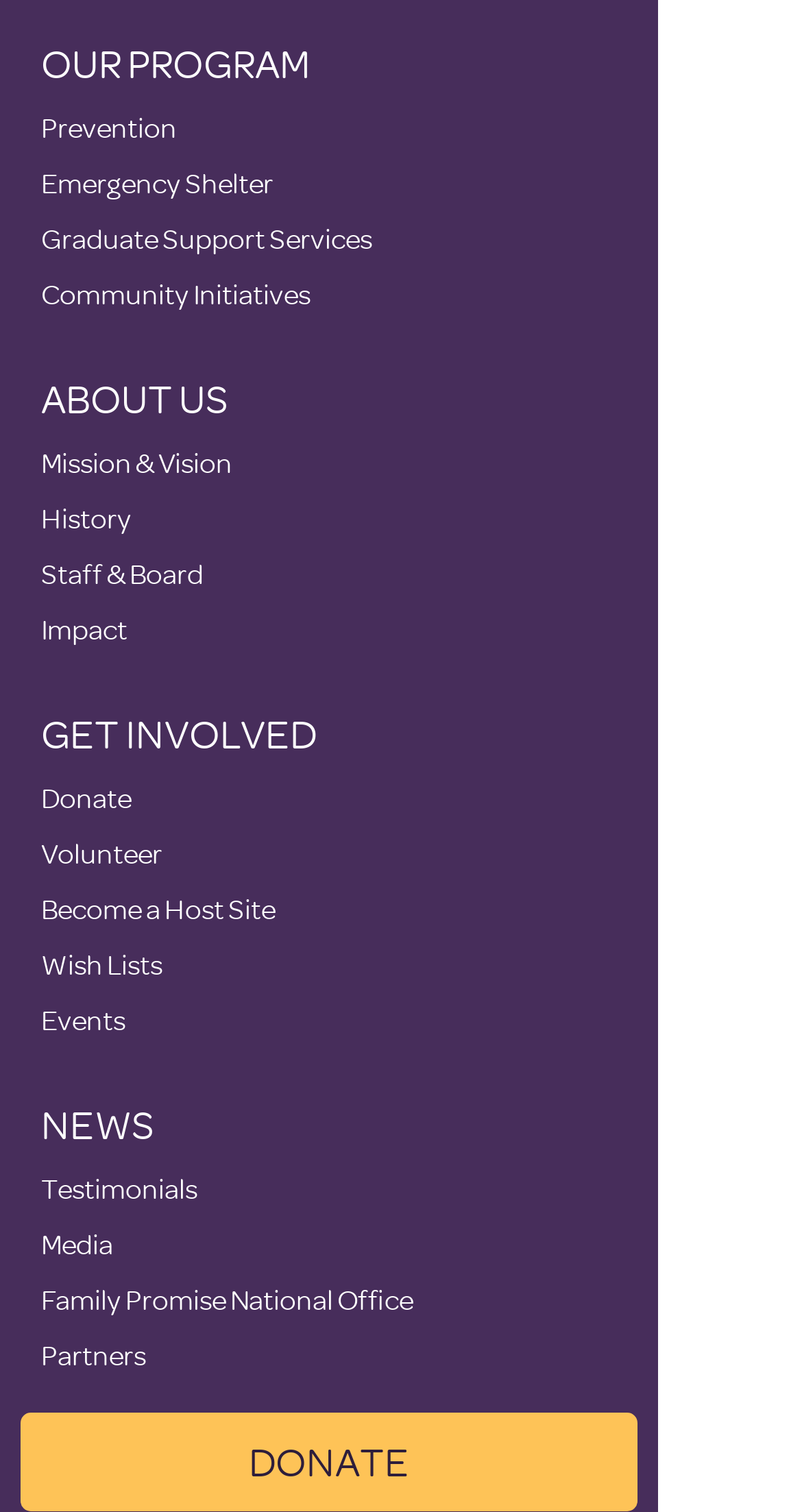What is the first program listed?
Give a single word or phrase as your answer by examining the image.

Prevention